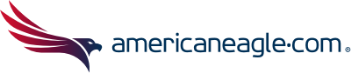What is the purpose of the webpage?
Examine the image closely and answer the question with as much detail as possible.

The logo is positioned effectively to capture the attention of viewers on the web page dedicated to competitor analysis services, which is part of the company's mission to help businesses enhance their online presence and competitive strategy.